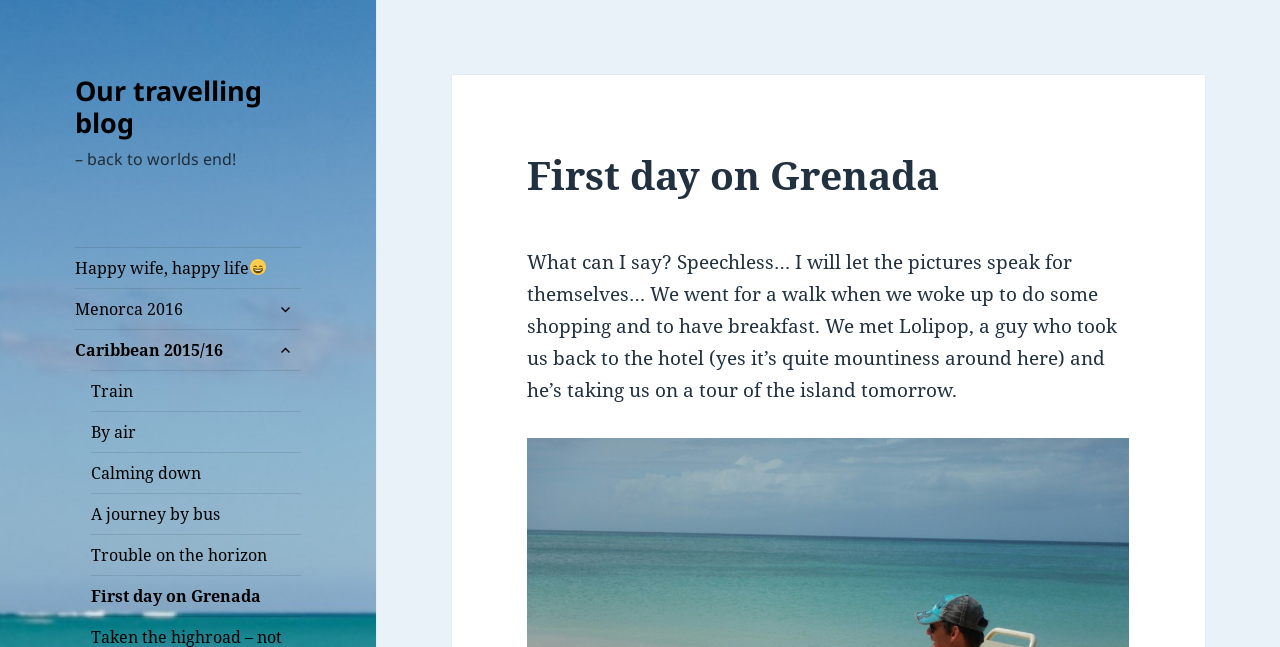Find the bounding box coordinates for the element that must be clicked to complete the instruction: "Click on 'Happy wife, happy life 😄'". The coordinates should be four float numbers between 0 and 1, indicated as [left, top, right, bottom].

[0.059, 0.383, 0.235, 0.444]